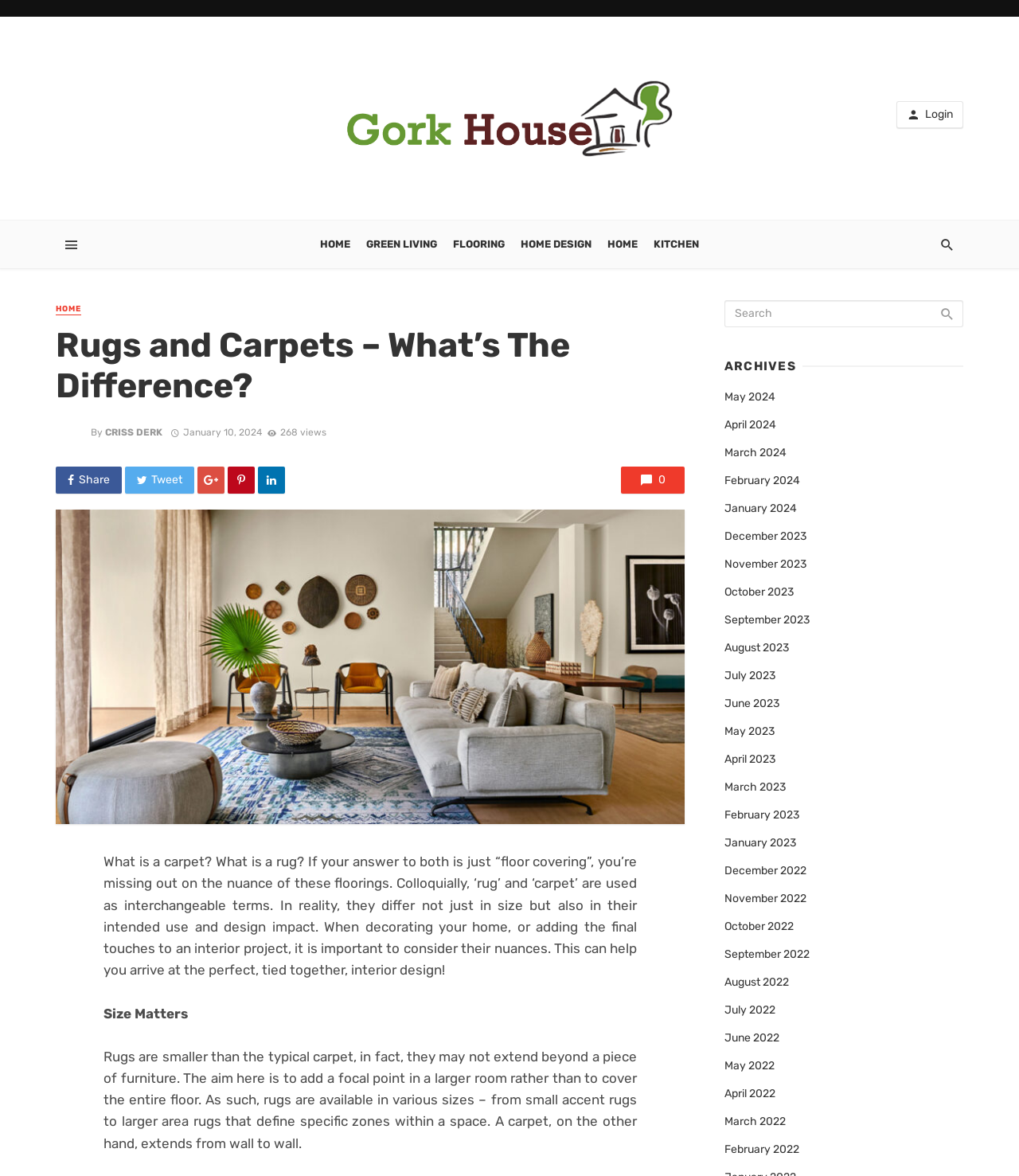Determine the bounding box of the UI component based on this description: "November 2023". The bounding box coordinates should be four float values between 0 and 1, i.e., [left, top, right, bottom].

[0.711, 0.474, 0.791, 0.487]